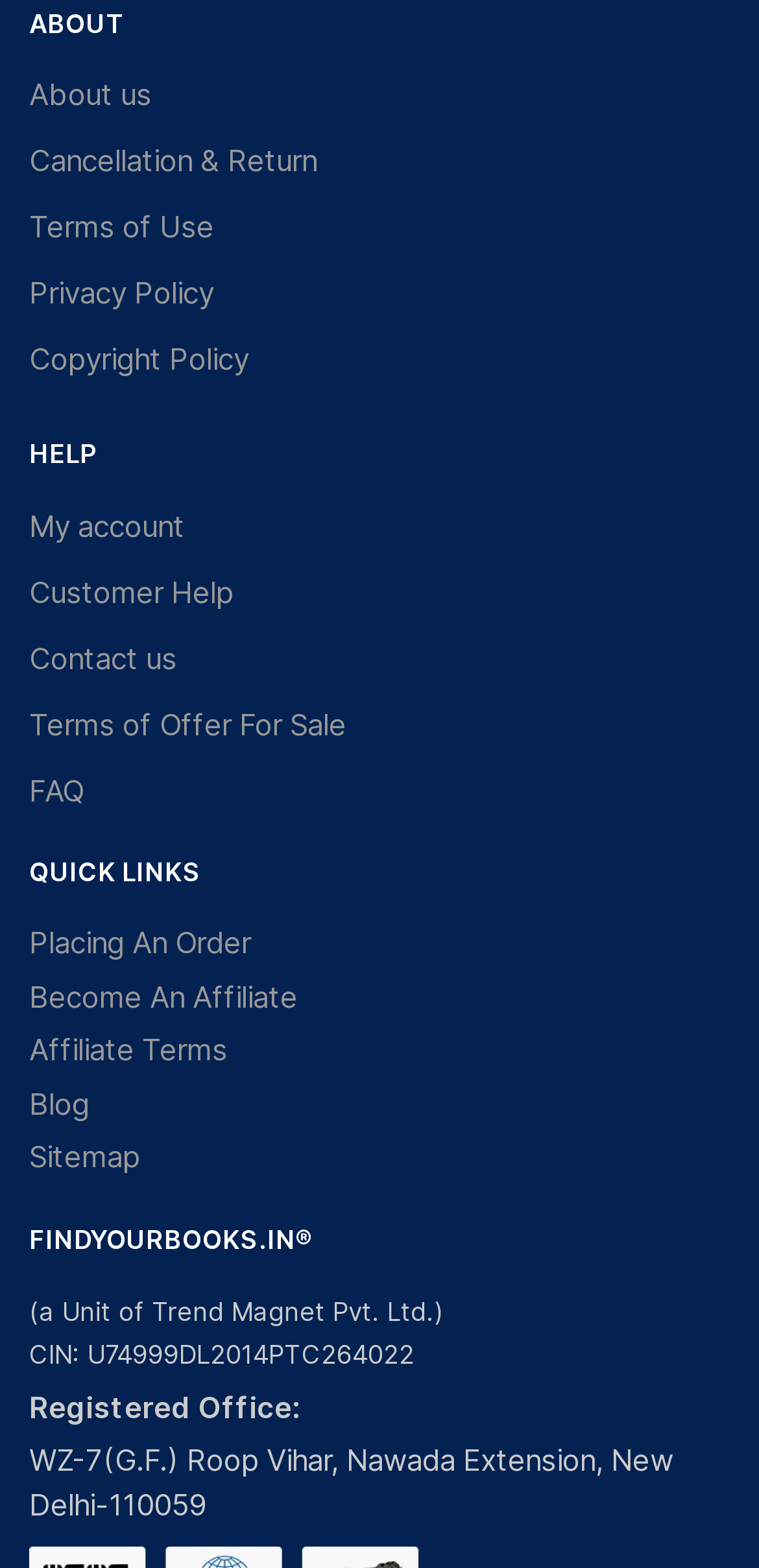Please respond to the question with a concise word or phrase:
What is the unit name of FindYourBooks.in?

Trend Magnet Pvt. Ltd.